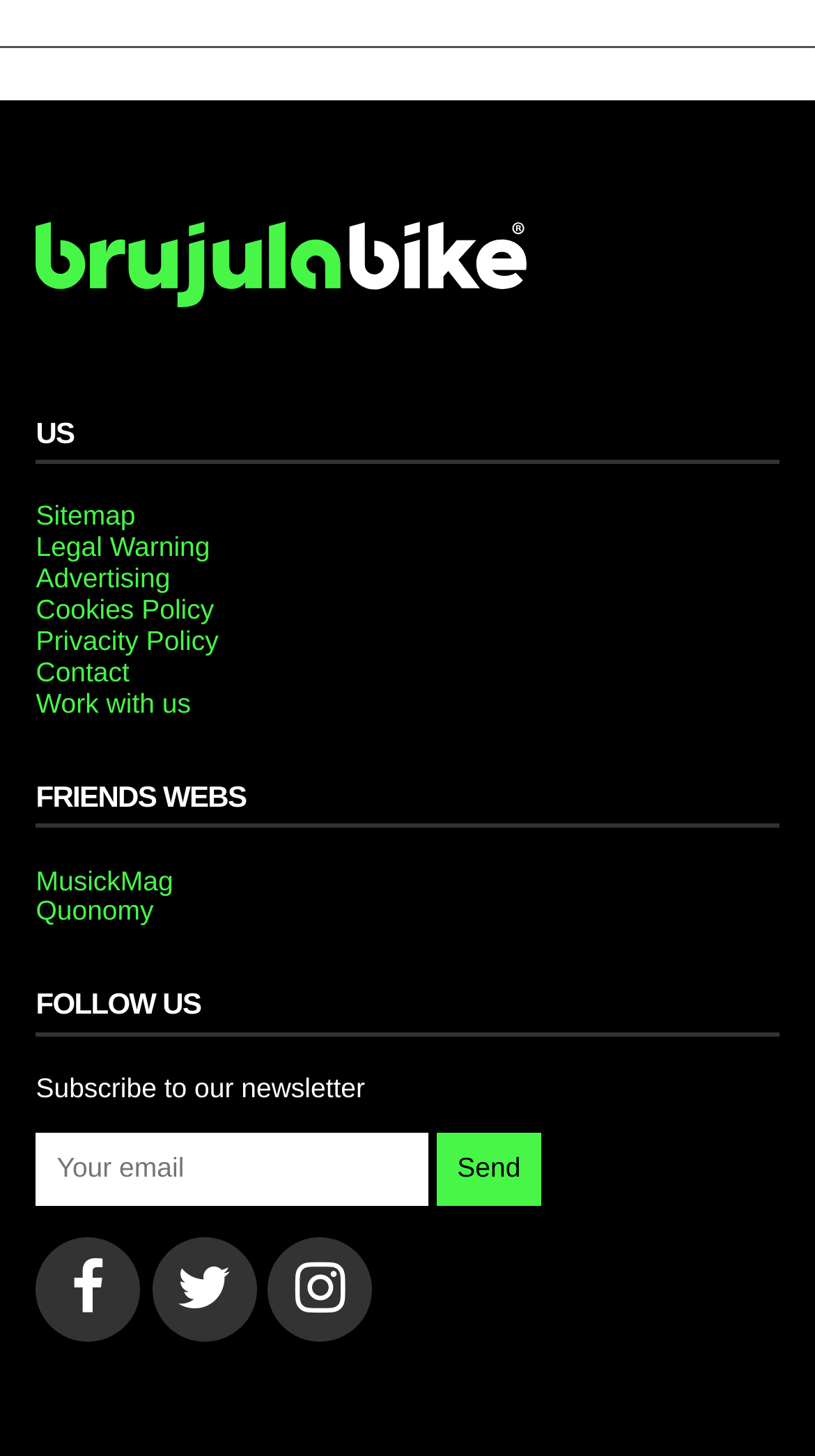Determine the bounding box coordinates of the region that needs to be clicked to achieve the task: "Export to BibTex".

None